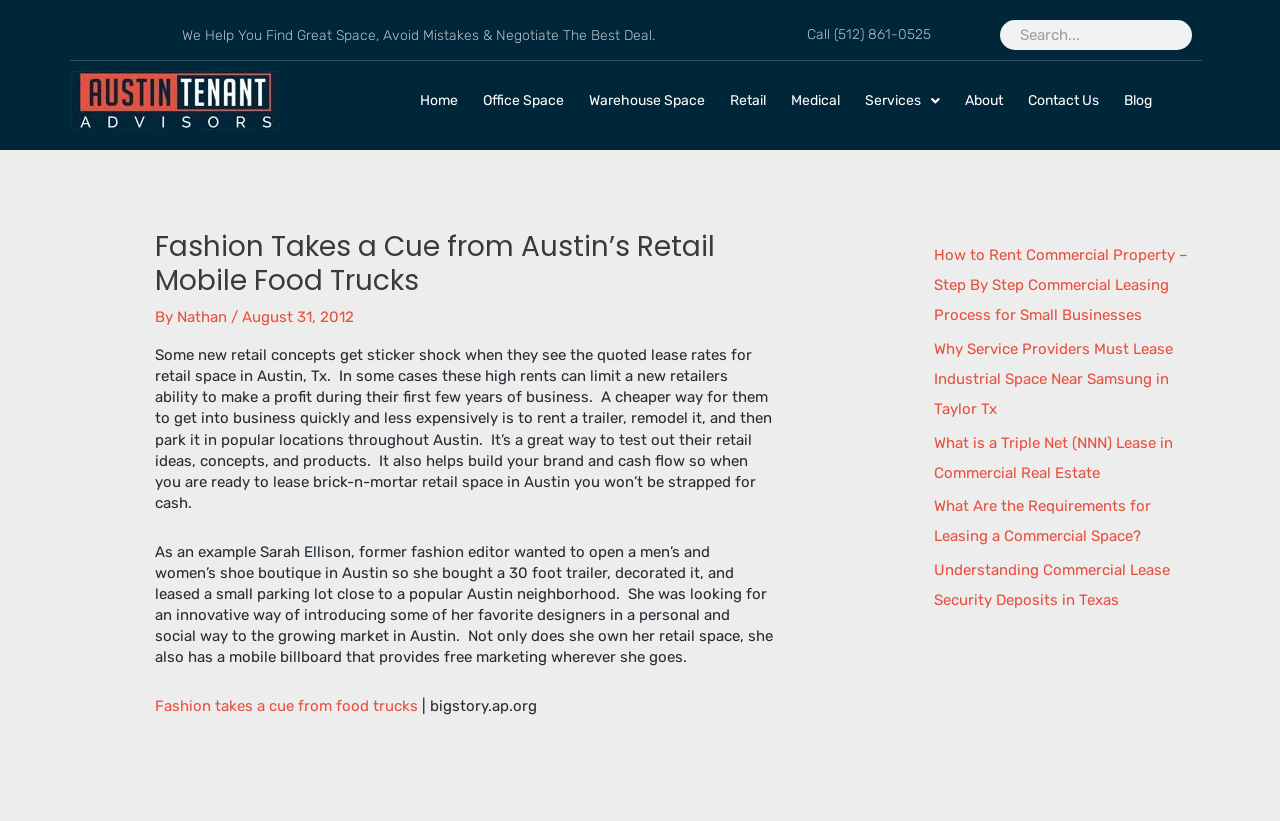Illustrate the webpage thoroughly, mentioning all important details.

The webpage is about Austin Tenant Advisors, an office space rental agency. At the top, there is a header with the company's name and a tagline "We Help You Find Great Space, Avoid Mistakes & Negotiate The Best Deal." Next to it, there is a call-to-action button "Call (512) 861-0525" and a search bar with a "Search" button.

Below the header, there is a navigation menu with links to different sections of the website, including "Home", "Office Space", "Warehouse Space", "Retail", "Medical", "Services", "About", "Contact Us", and "Blog".

The main content of the webpage is an article titled "Fashion Takes a Cue from Austin’s Retail Mobile Food Trucks". The article discusses how some new retail concepts are using mobile food trucks as a cheaper and innovative way to test out their retail ideas and products in Austin. The article cites an example of a former fashion editor who opened a men's and women's shoe boutique in a 30-foot trailer and leased a small parking lot close to a popular Austin neighborhood.

To the right of the article, there is a complementary section with links to related articles, including "How to Rent Commercial Property – Step By Step Commercial Leasing Process for Small Businesses", "Why Service Providers Must Lease Industrial Space Near Samsung in Taylor Tx", and others.

There are a total of 7 links in the navigation menu, 5 links in the complementary section, and 1 image of the Austin Tenant Advisors logo. The webpage has a clean and organized layout, making it easy to navigate and read.